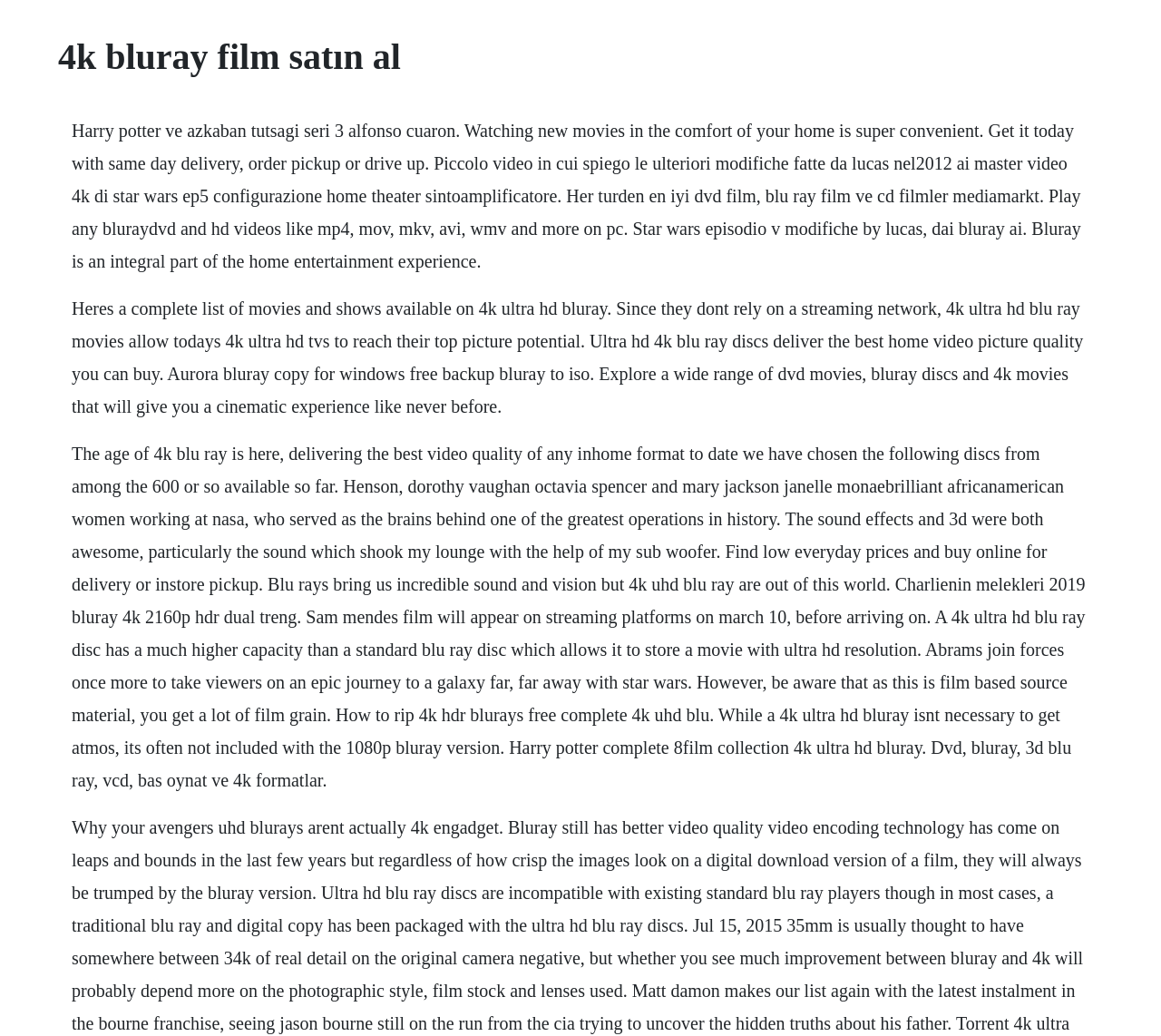Can you extract the headline from the webpage for me?

4k bluray film satın al